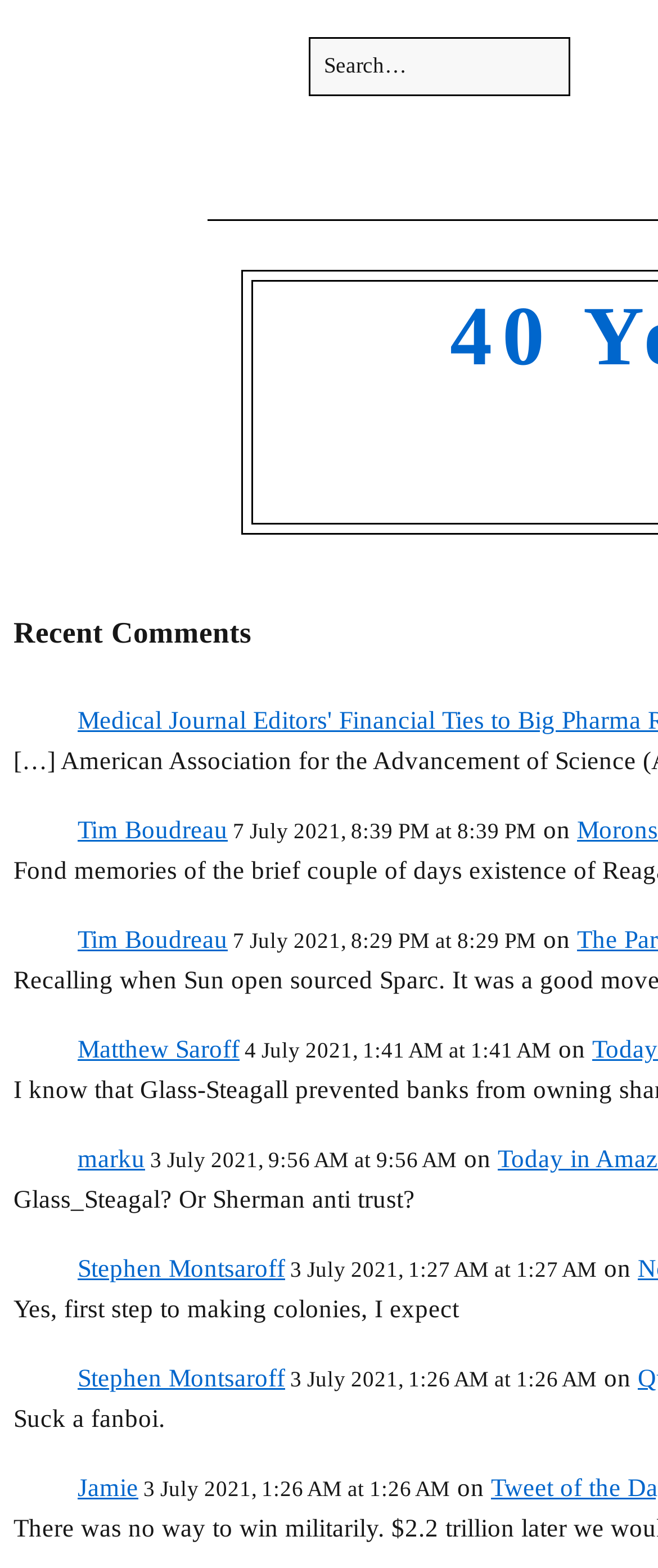Please respond to the question using a single word or phrase:
What is the format of the timestamps?

Day, Month, Year, Time